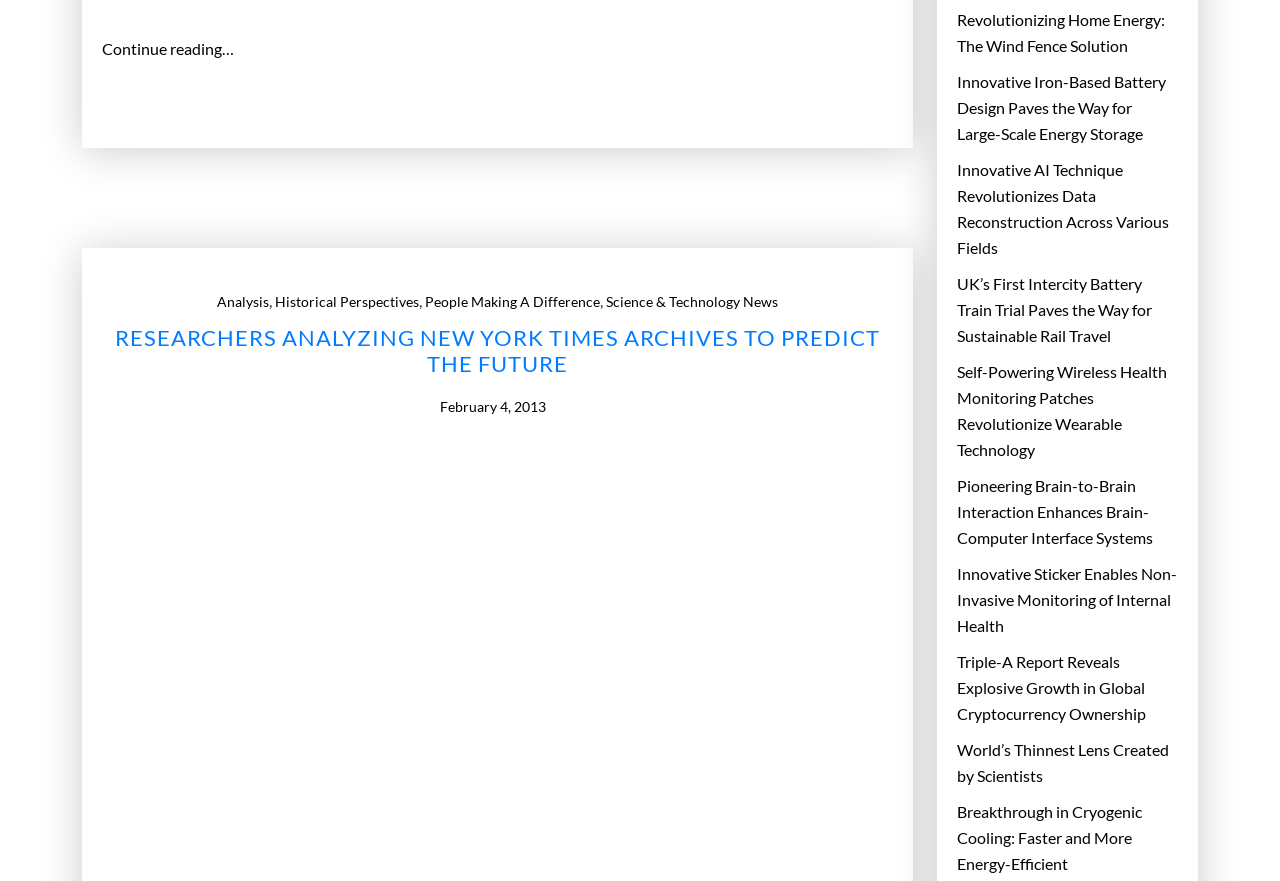Find the bounding box coordinates for the element that must be clicked to complete the instruction: "Click on the 'Home' link". The coordinates should be four float numbers between 0 and 1, indicated as [left, top, right, bottom].

None